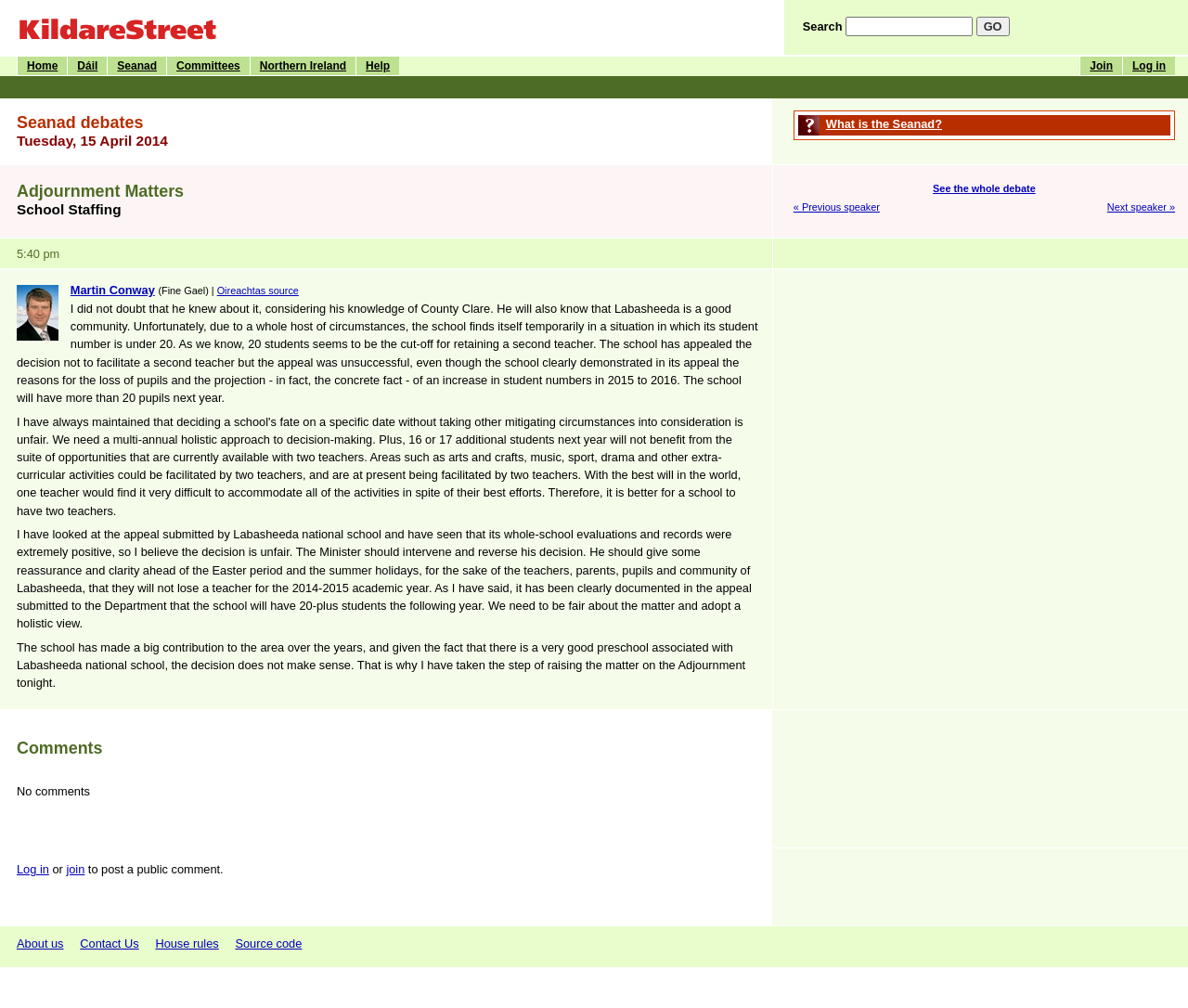Please reply to the following question using a single word or phrase: 
What is the topic of the debate?

School Staffing